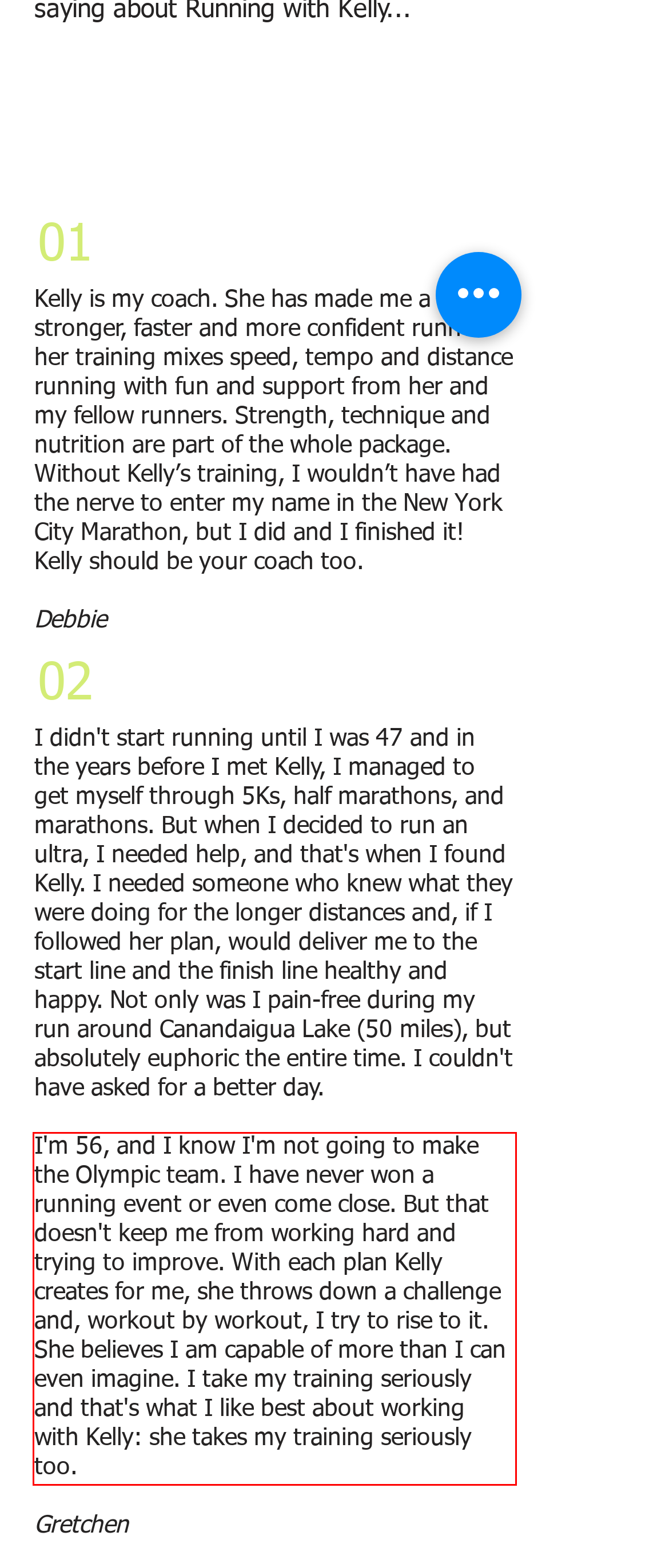You are presented with a webpage screenshot featuring a red bounding box. Perform OCR on the text inside the red bounding box and extract the content.

I'm 56, and I know I'm not going to make the Olympic team. I have never won a running event or even come close. But that doesn't keep me from working hard and trying to improve. With each plan Kelly creates for me, she throws down a challenge and, workout by workout, I try to rise to it. She believes I am capable of more than I can even imagine. I take my training seriously and that's what I like best about working with Kelly: she takes my training seriously too.